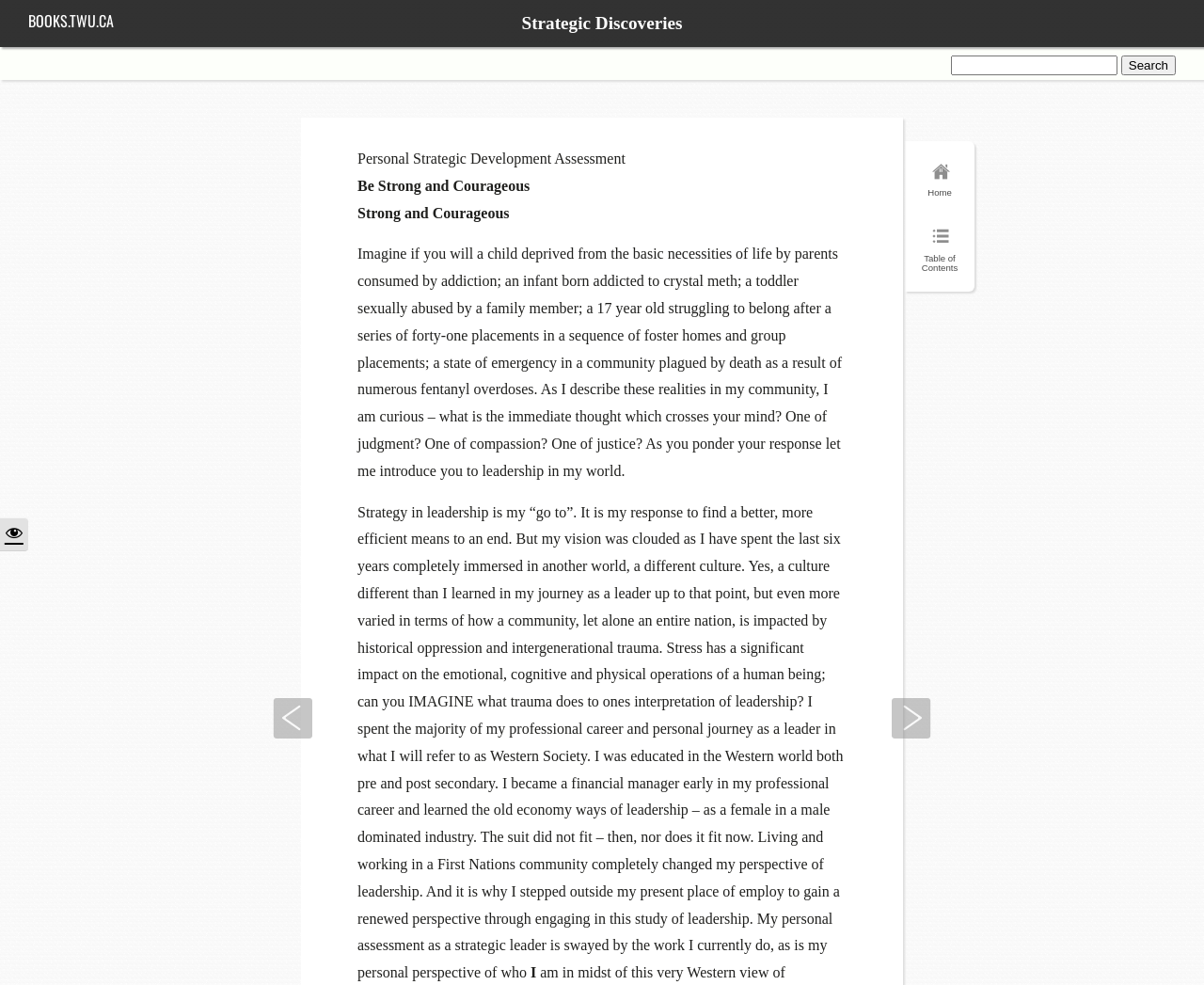Locate the bounding box coordinates of the clickable region necessary to complete the following instruction: "View table of contents". Provide the coordinates in the format of four float numbers between 0 and 1, i.e., [left, top, right, bottom].

[0.752, 0.22, 0.809, 0.277]